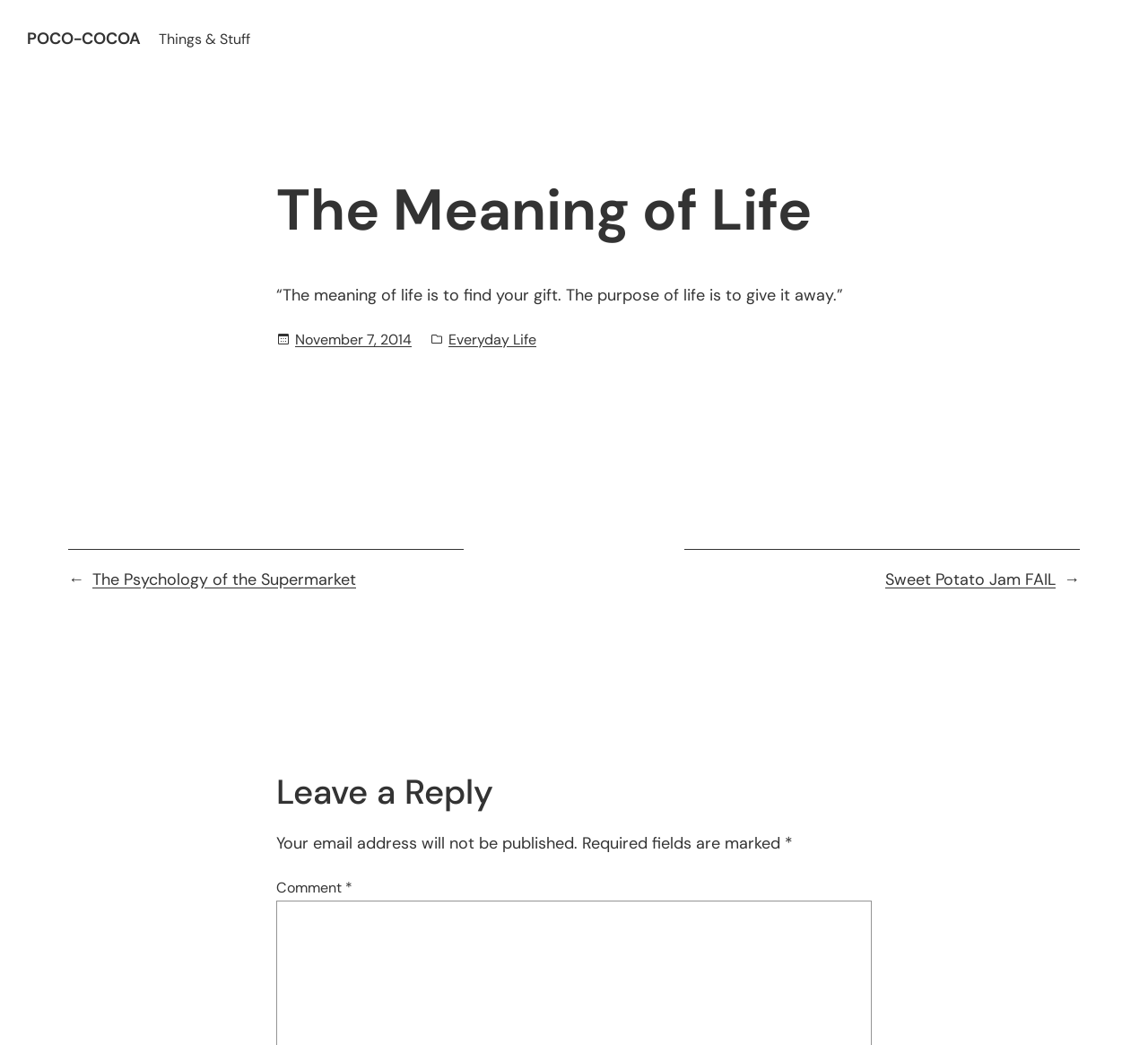Provide a brief response in the form of a single word or phrase:
What is the quote about the meaning of life?

Find your gift and give it away